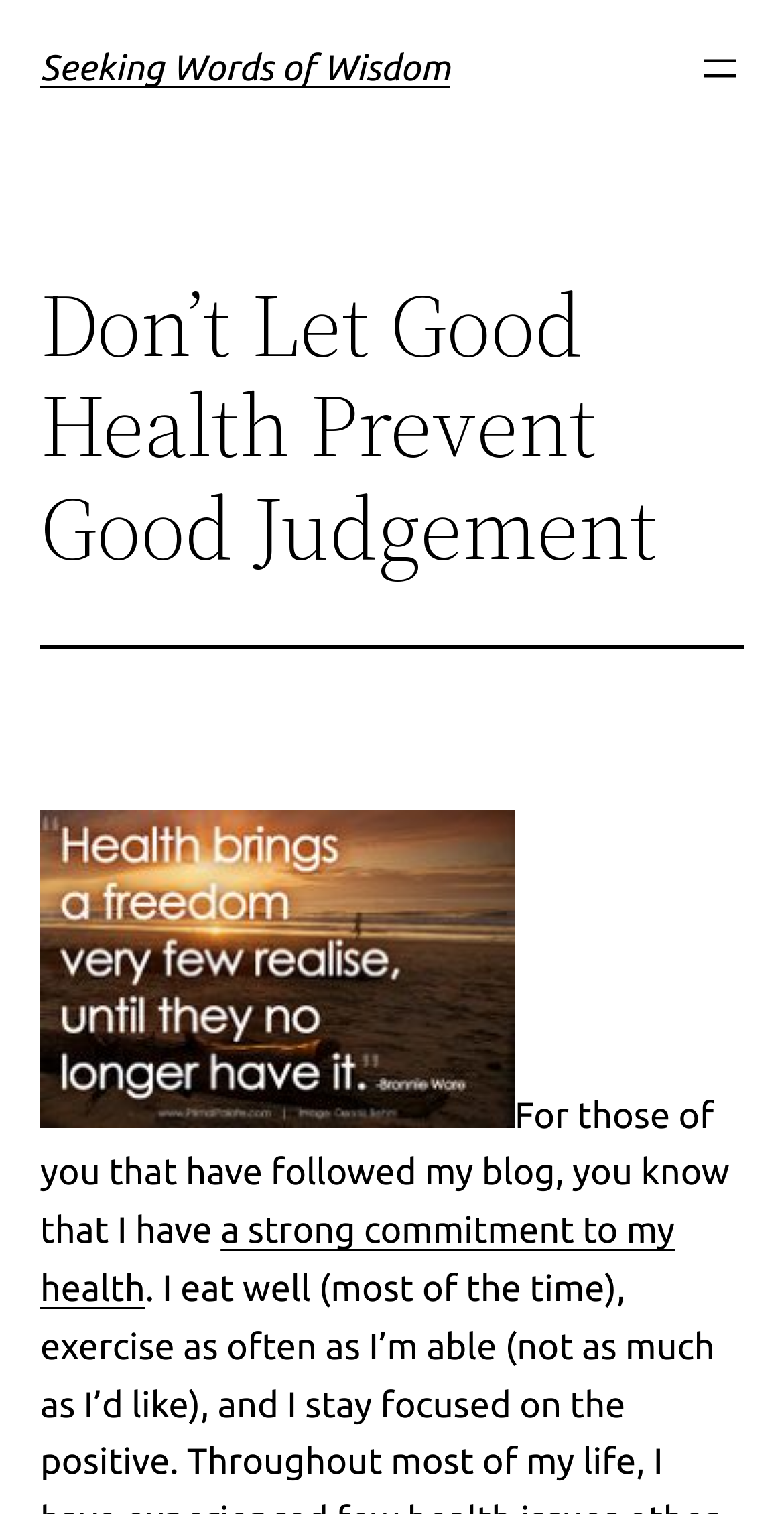What is the bounding box coordinate of the image?
Look at the image and respond with a single word or a short phrase.

[0.051, 0.535, 0.656, 0.744]